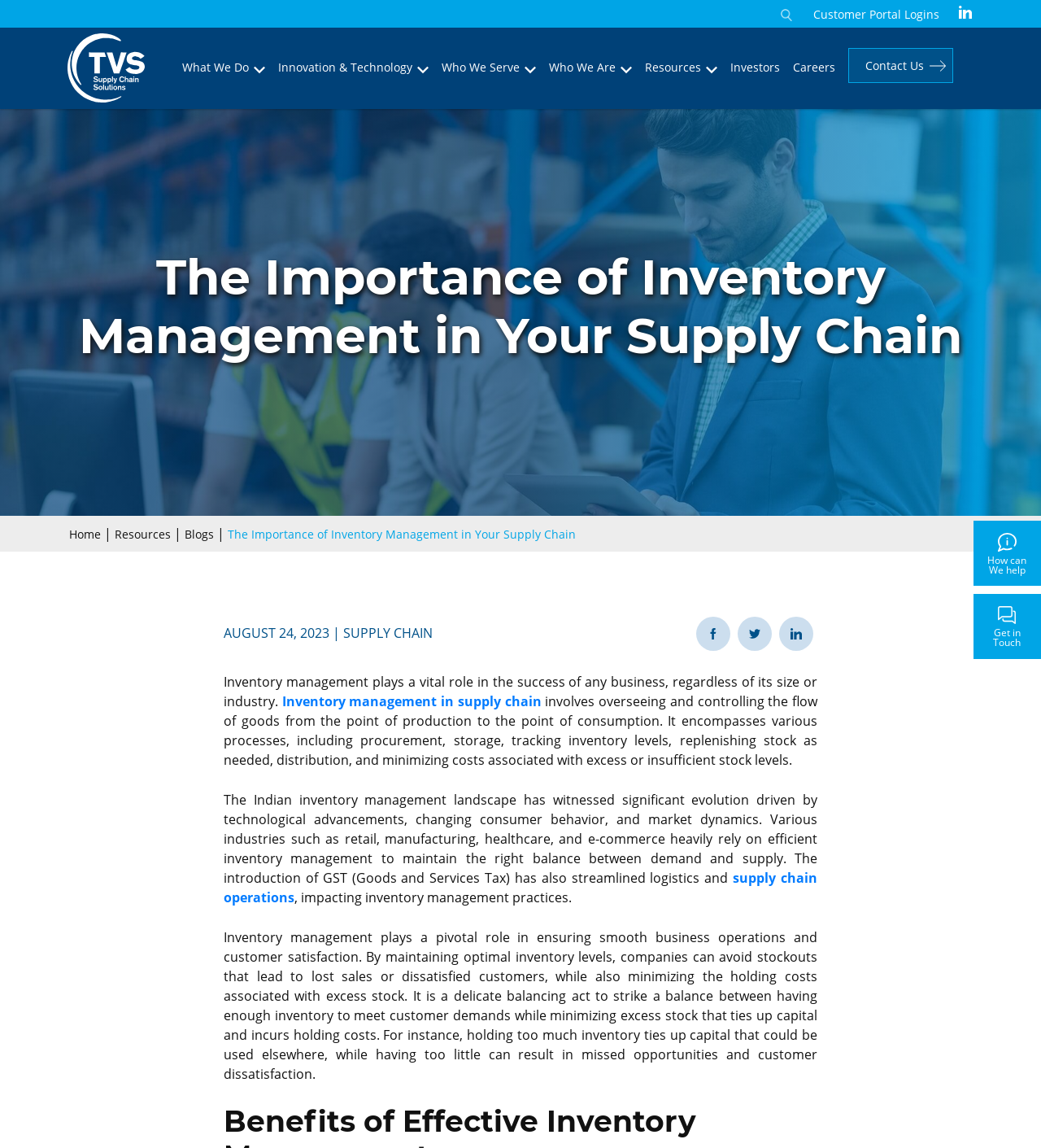Locate the bounding box coordinates of the clickable part needed for the task: "Click on Customer Portal Logins".

[0.781, 0.006, 0.902, 0.019]